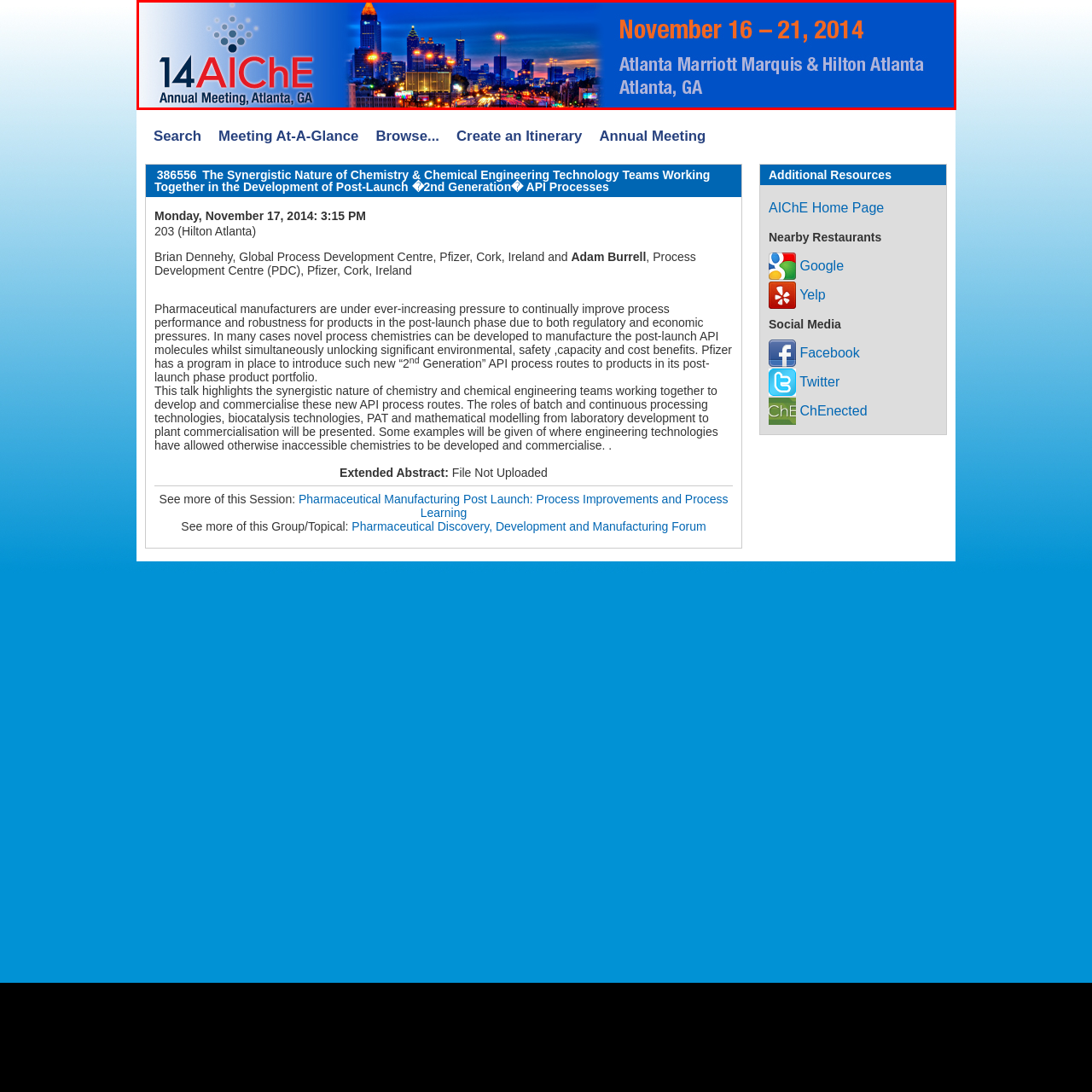Look at the image within the red outlined box, What are the names of the venues for the 2014 AIChE Annual Meeting? Provide a one-word or brief phrase answer.

Atlanta Marriott Marquis and Hilton Atlanta